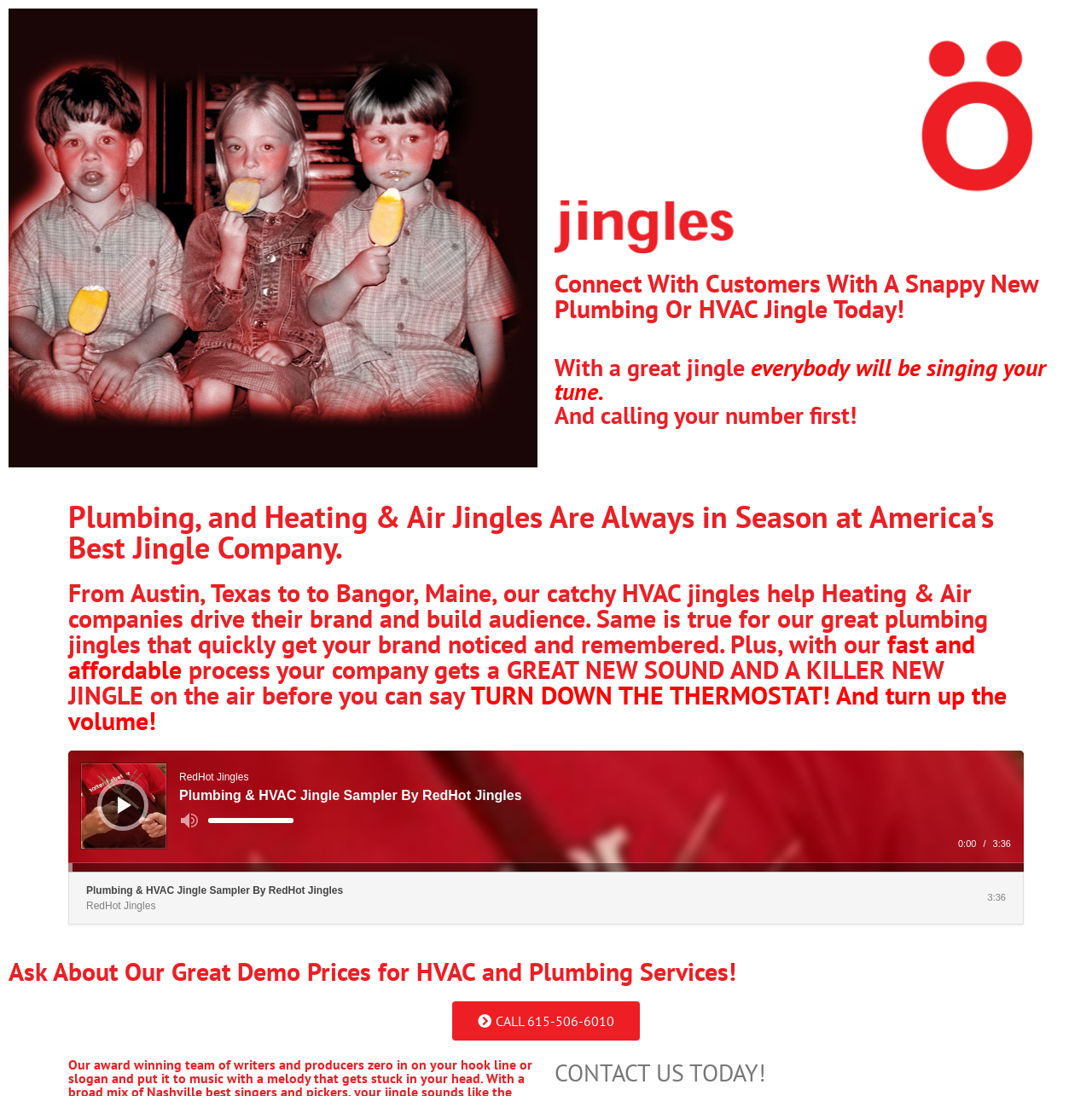Could you please study the image and provide a detailed answer to the question:
What is the company's contact number?

The contact number is displayed as a link on the webpage, suggesting that it is a clickable phone number that can be used to call the company. The number is also written in a prominent location, indicating its importance for contacting the company.